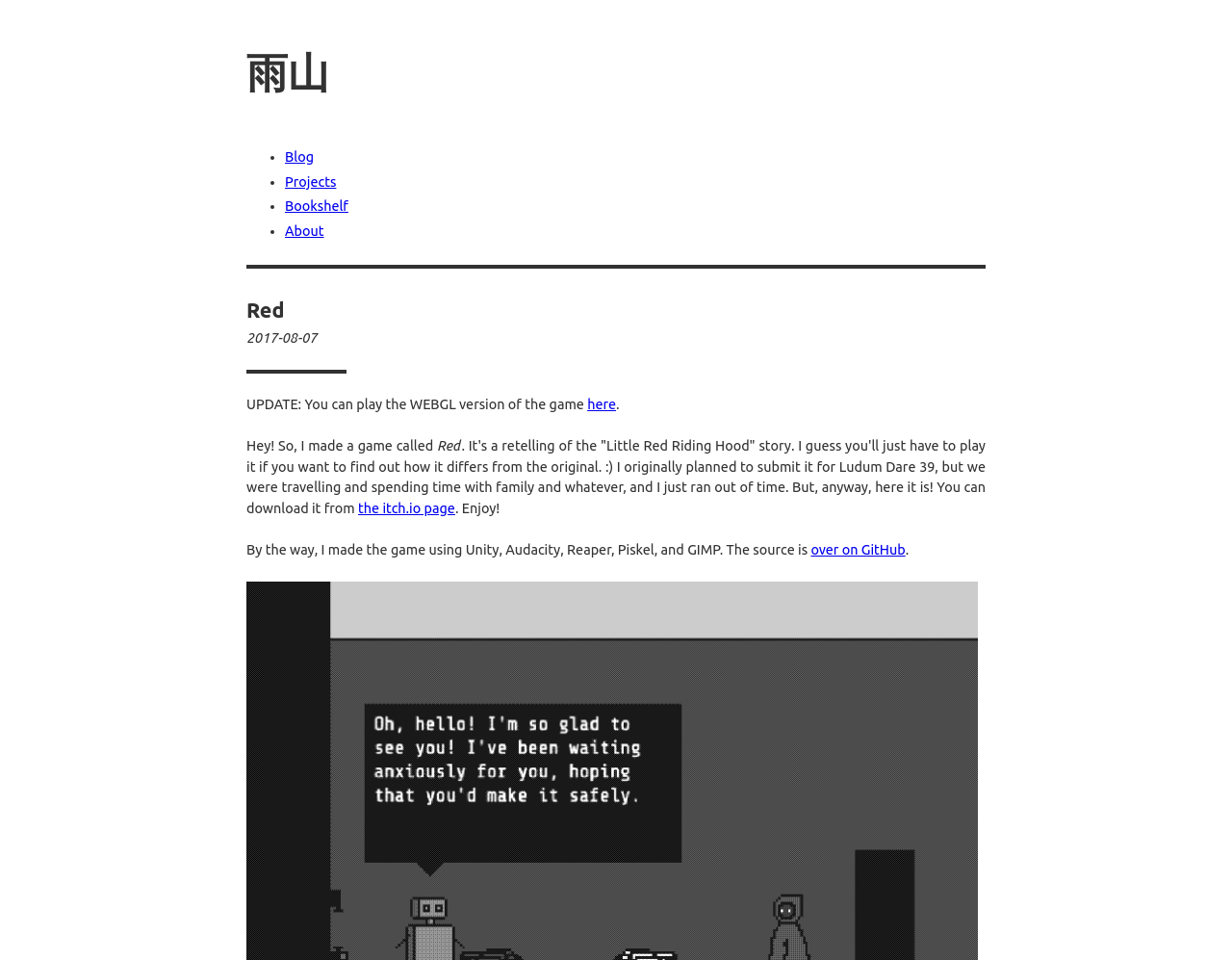Please provide a brief answer to the question using only one word or phrase: 
What is the name of the game mentioned on this webpage?

Red